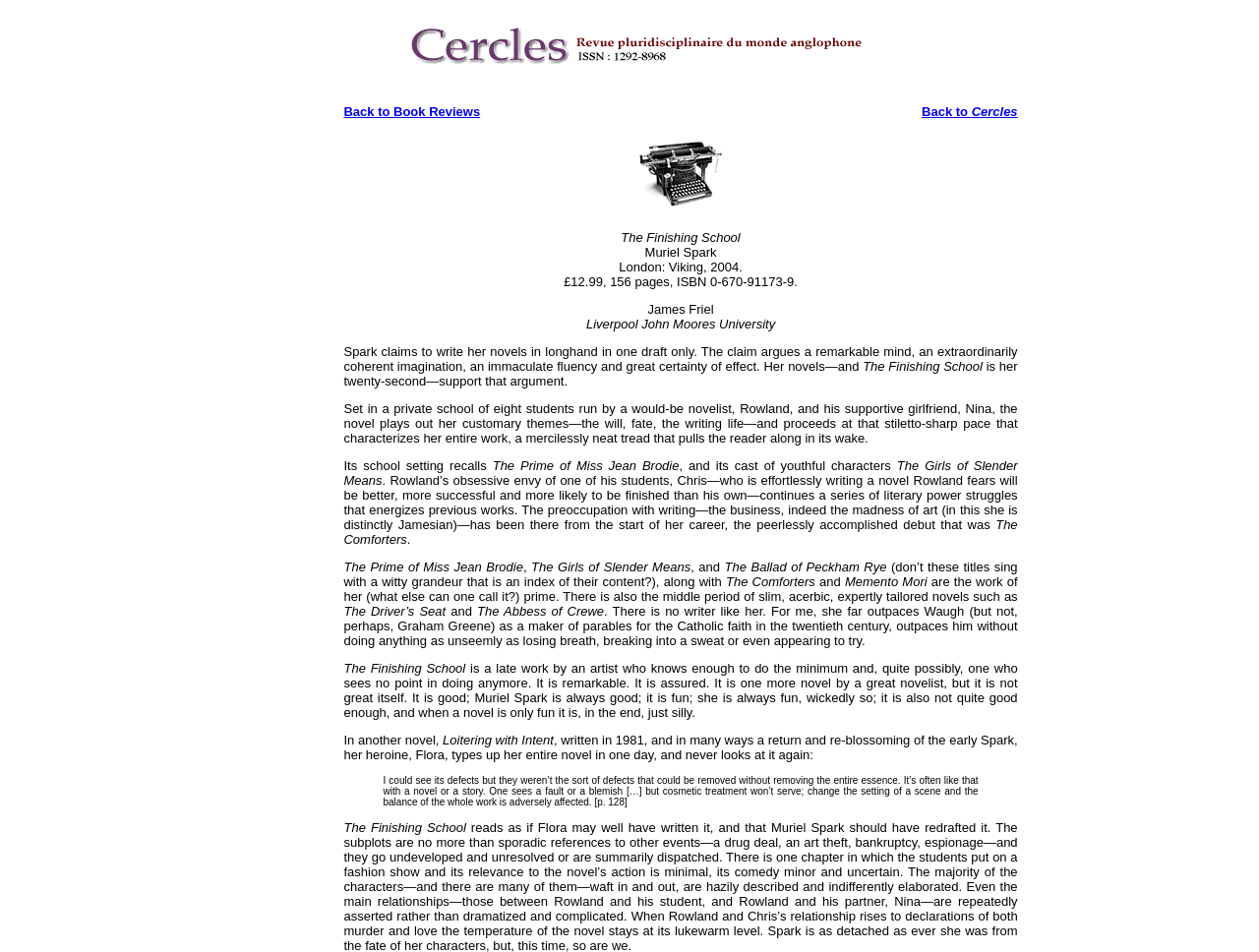What is the name of the university of the reviewer?
Provide a one-word or short-phrase answer based on the image.

Liverpool John Moores University